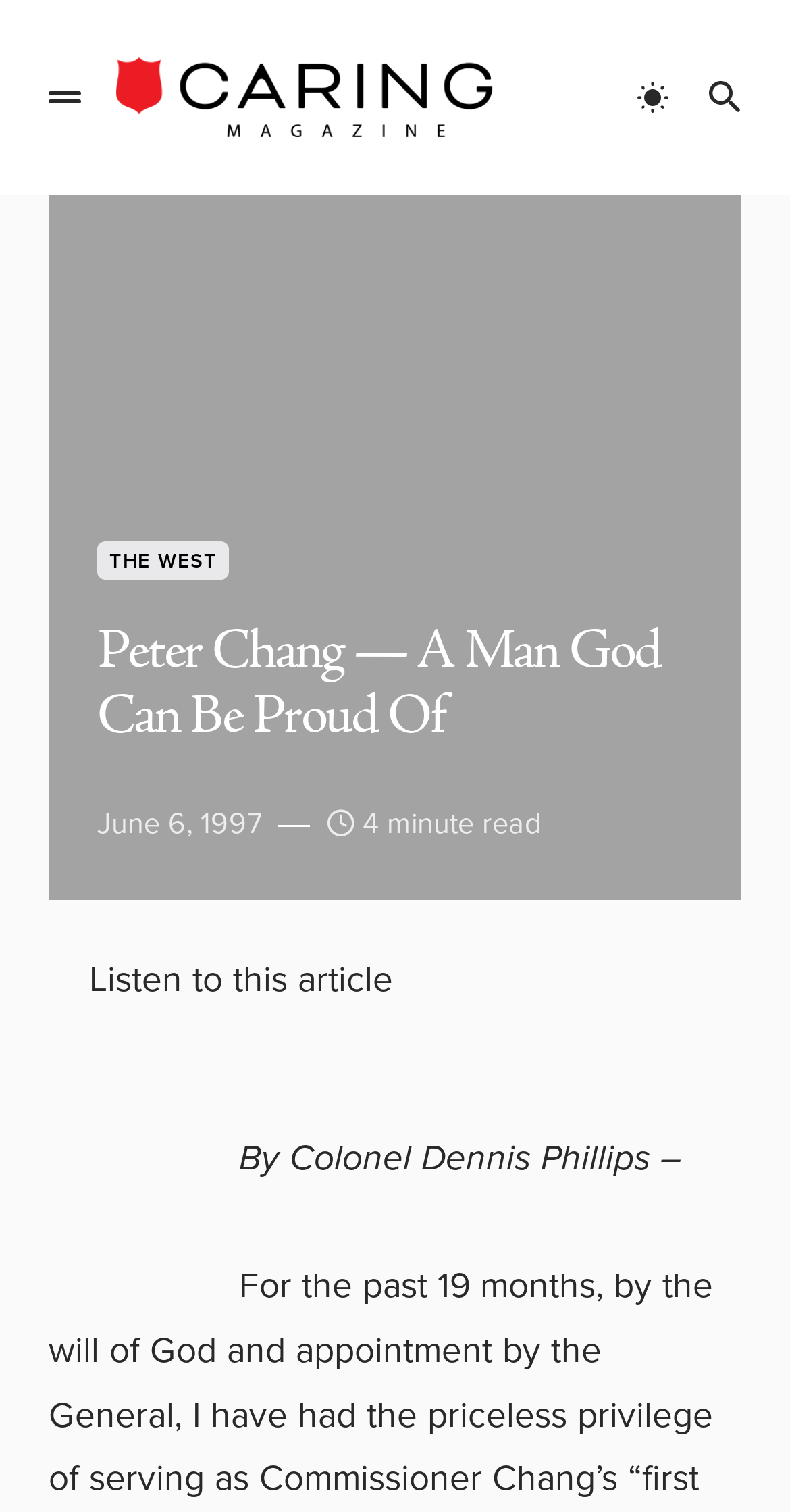What is the name of the magazine? Based on the image, give a response in one word or a short phrase.

Caring Magazine